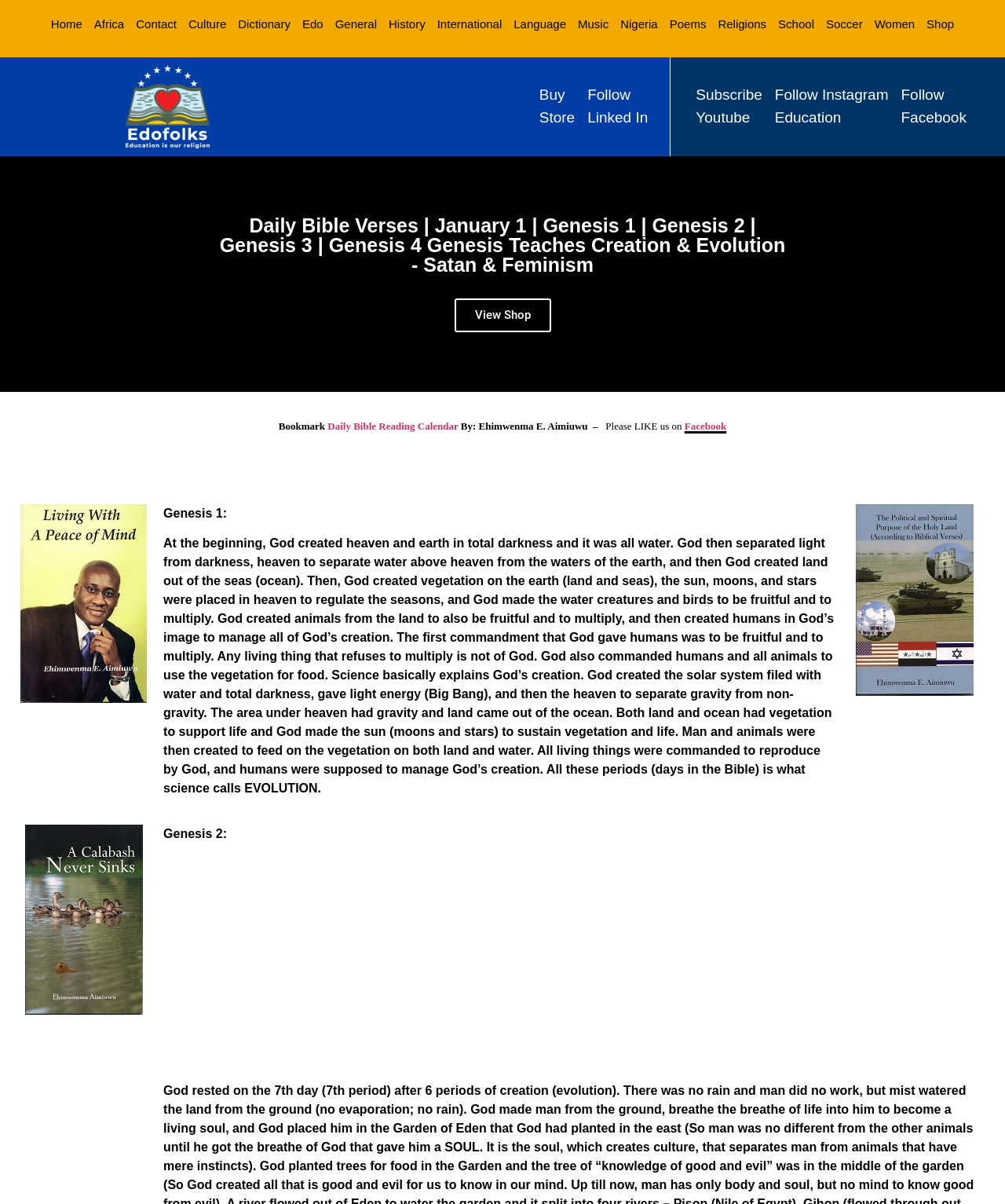Using the given element description, provide the bounding box coordinates (top-left x, top-left y, bottom-right x, bottom-right y) for the corresponding UI element in the screenshot: Facebook

[0.681, 0.338, 0.723, 0.361]